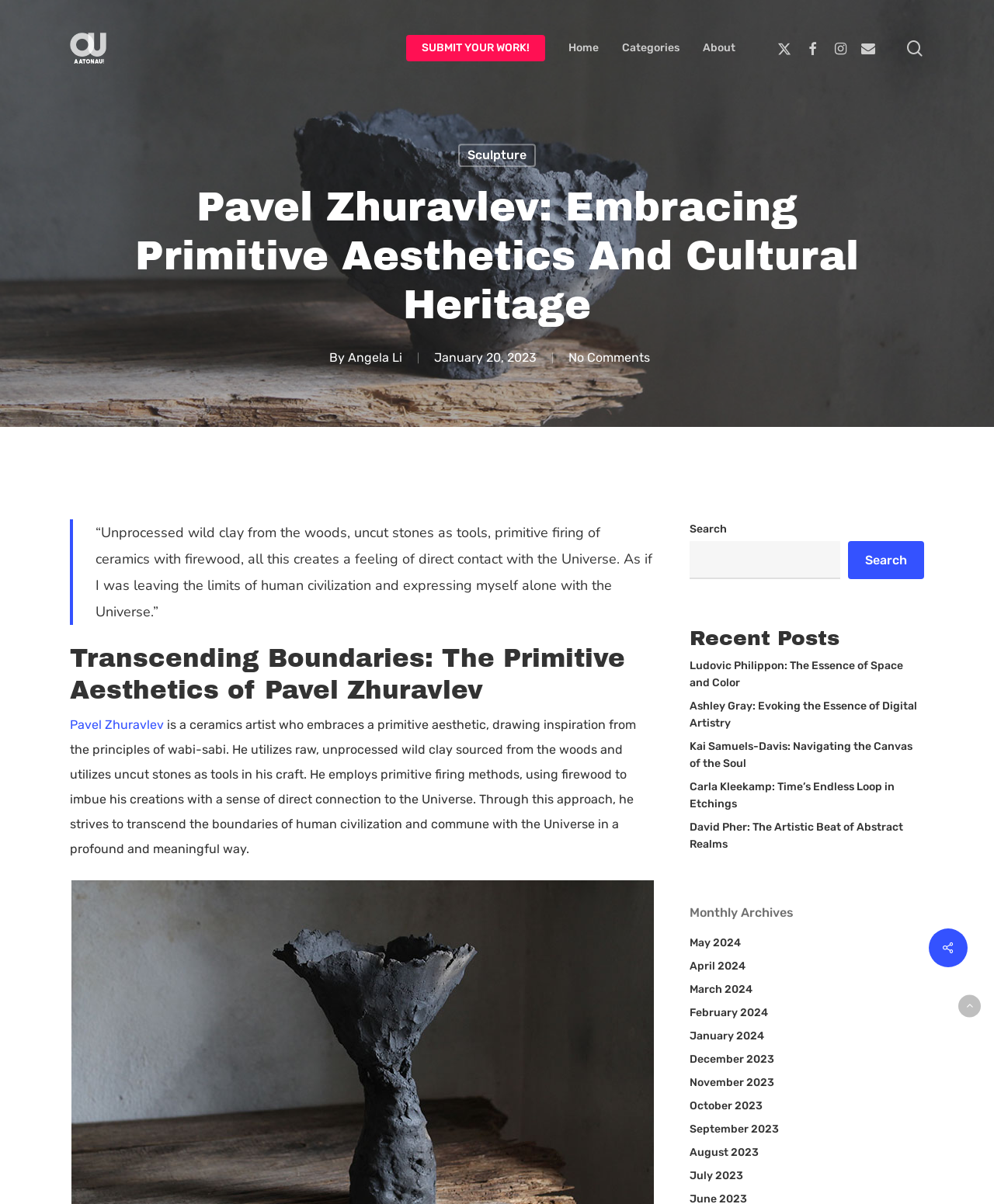Identify the bounding box coordinates of the section to be clicked to complete the task described by the following instruction: "Read about Pavel Zhuravlev". The coordinates should be four float numbers between 0 and 1, formatted as [left, top, right, bottom].

[0.07, 0.595, 0.165, 0.608]